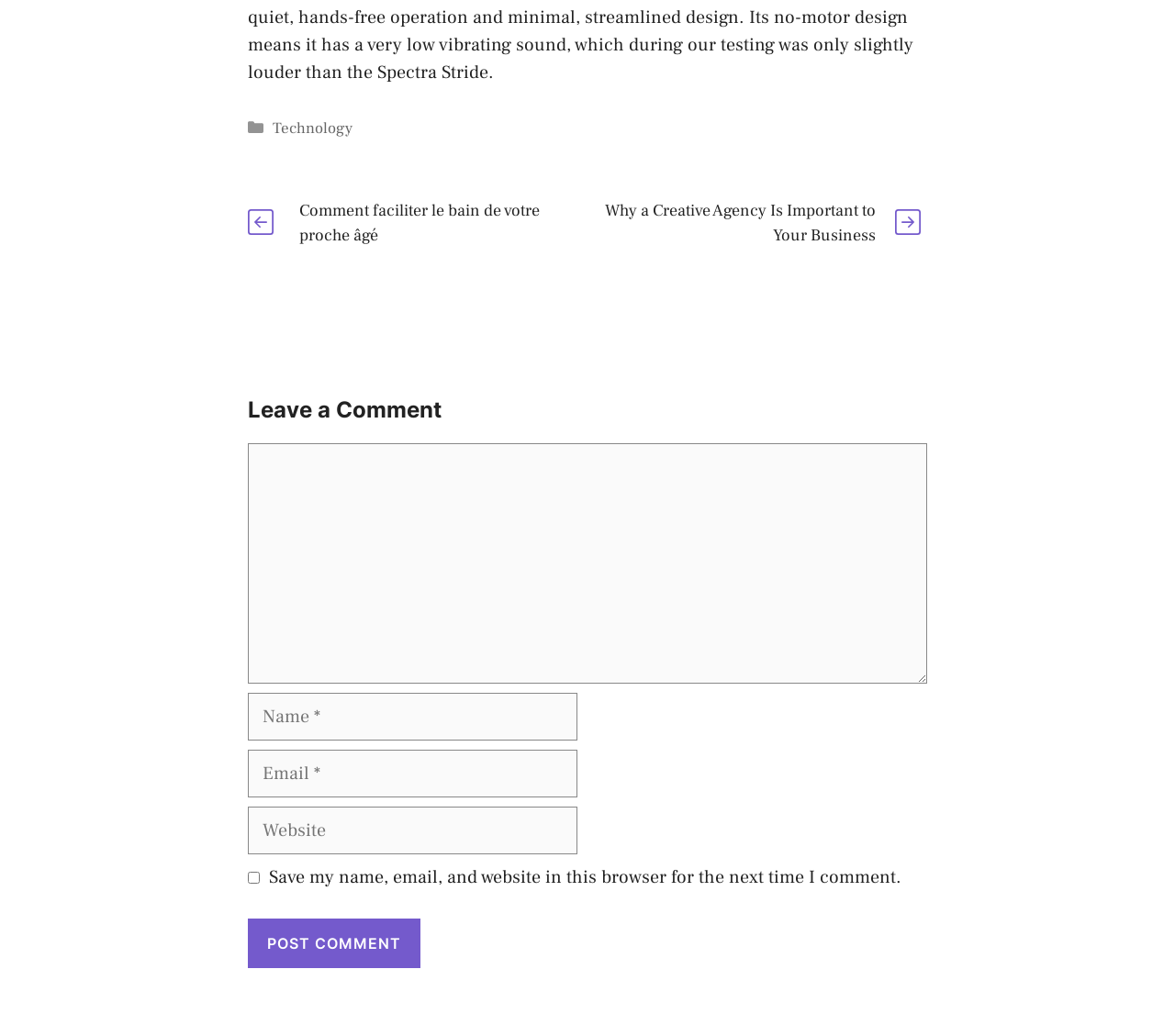Provide a brief response to the question below using one word or phrase:
How many links are present in the footer section?

2